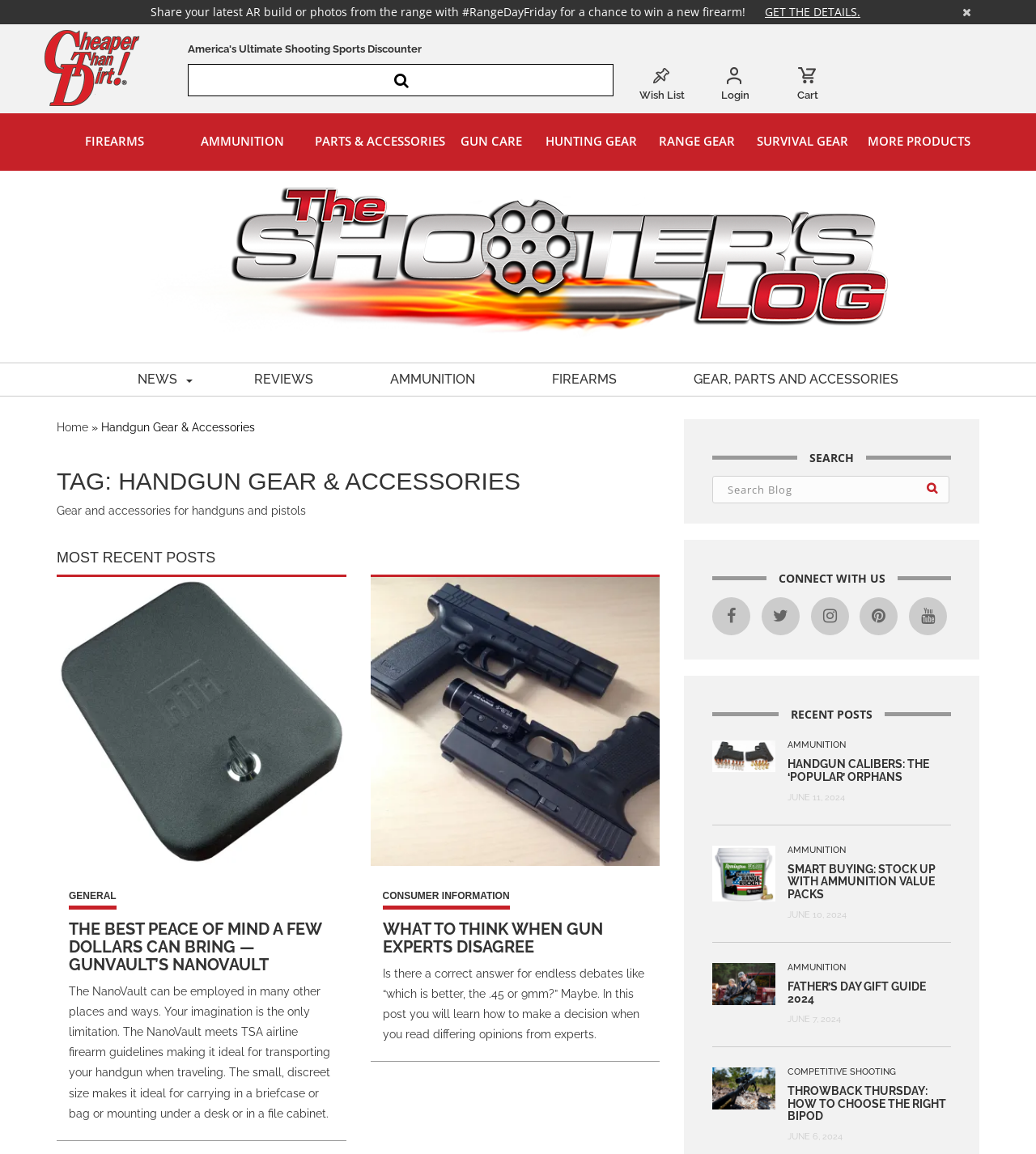Identify the bounding box coordinates of the section that should be clicked to achieve the task described: "Search for handguns and pistols".

[0.181, 0.056, 0.592, 0.084]